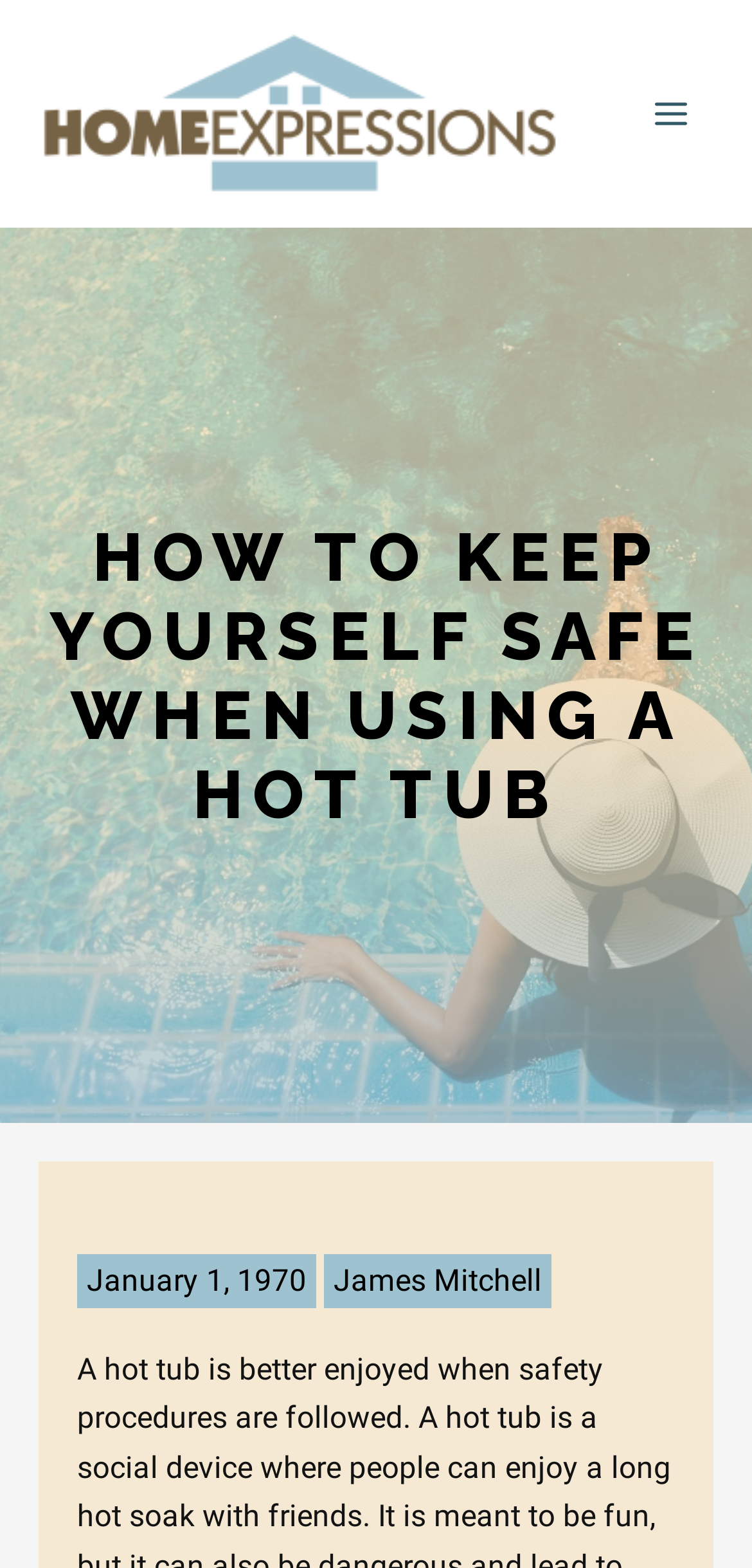What is the main topic of the article?
Using the visual information, answer the question in a single word or phrase.

Hot Tub Safety